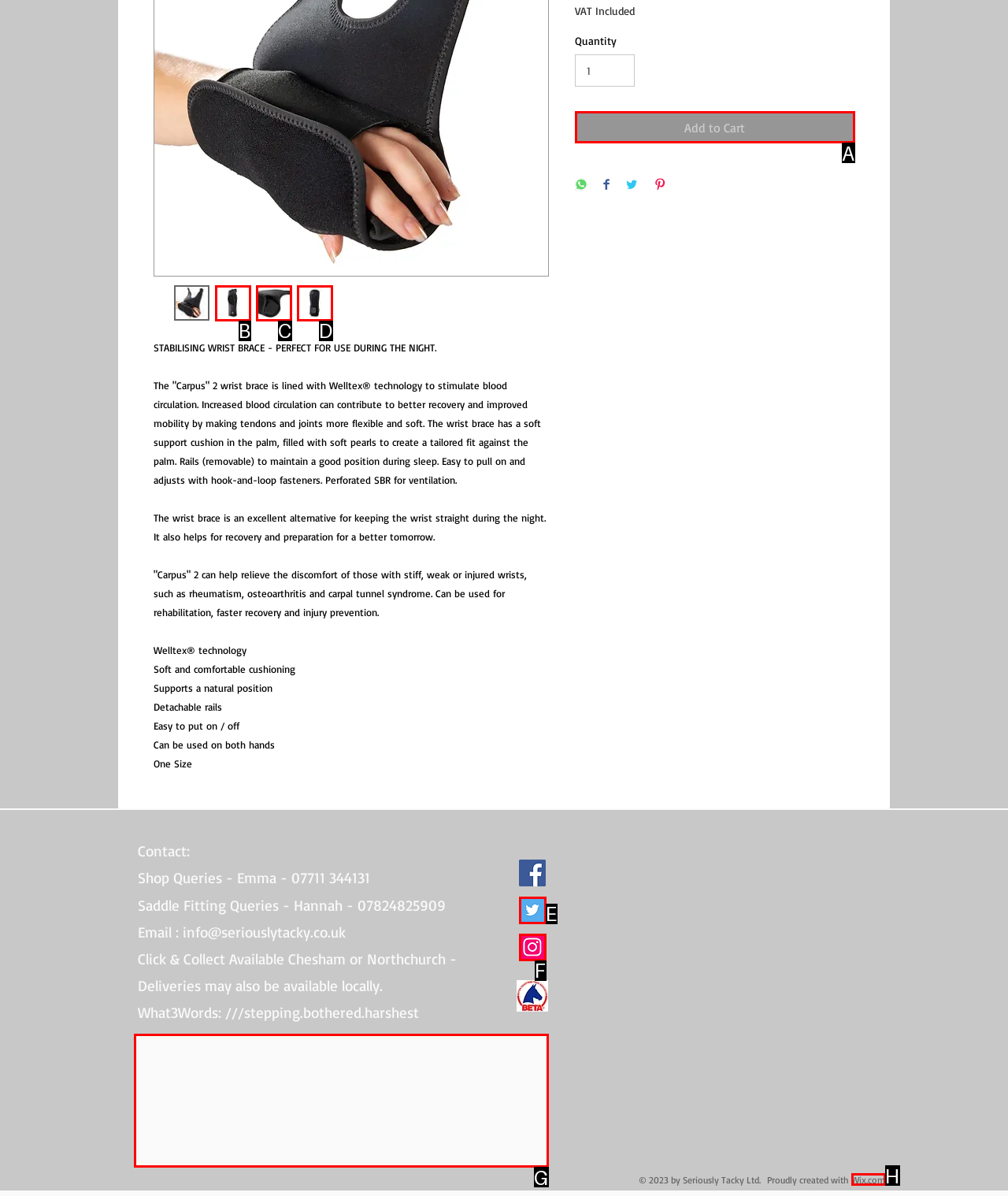Identify the letter corresponding to the UI element that matches this description: Wix.com
Answer using only the letter from the provided options.

H